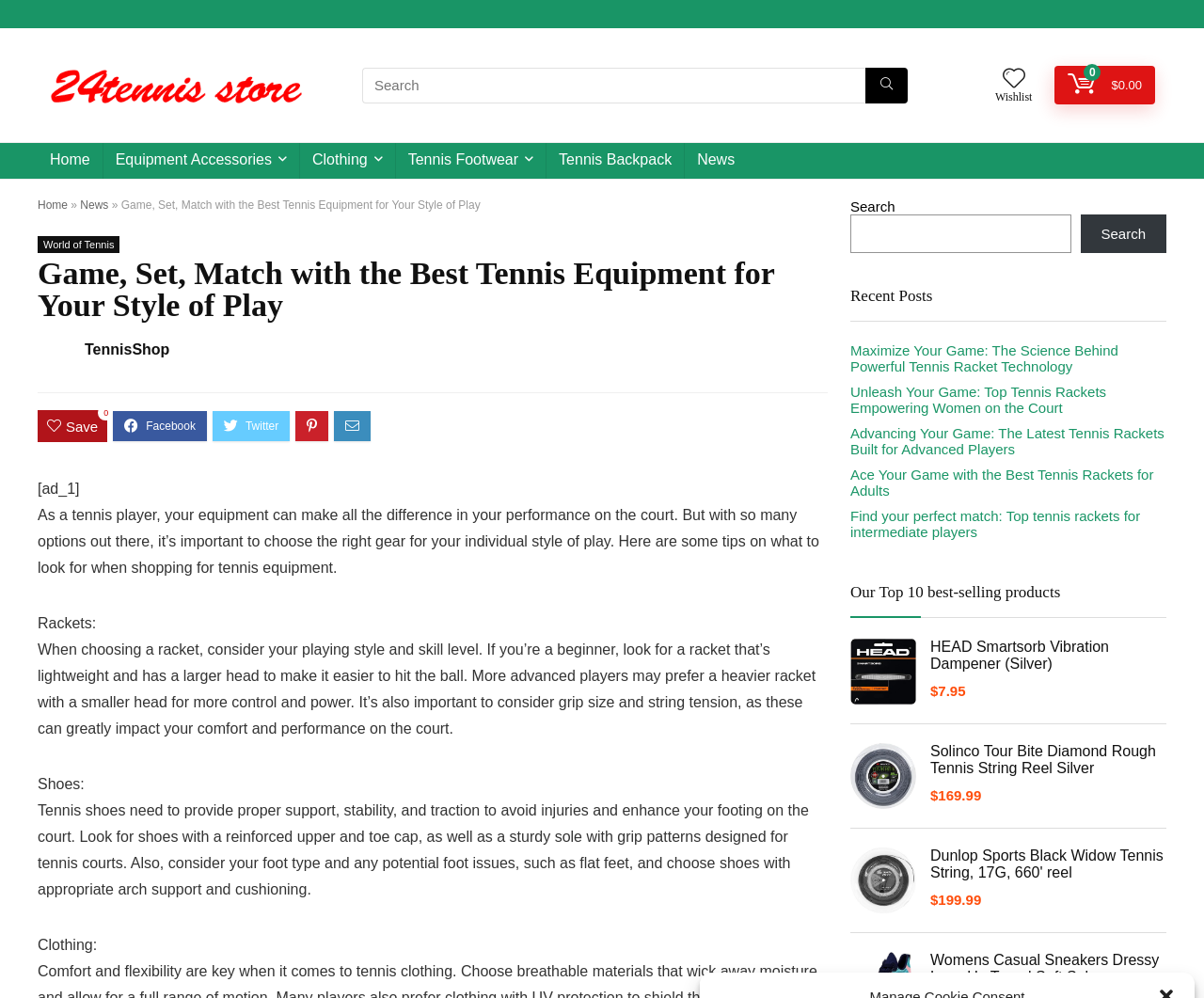Determine the bounding box coordinates for the HTML element described here: "parent_node: Search for: name="s" placeholder="Search"".

[0.301, 0.067, 0.719, 0.103]